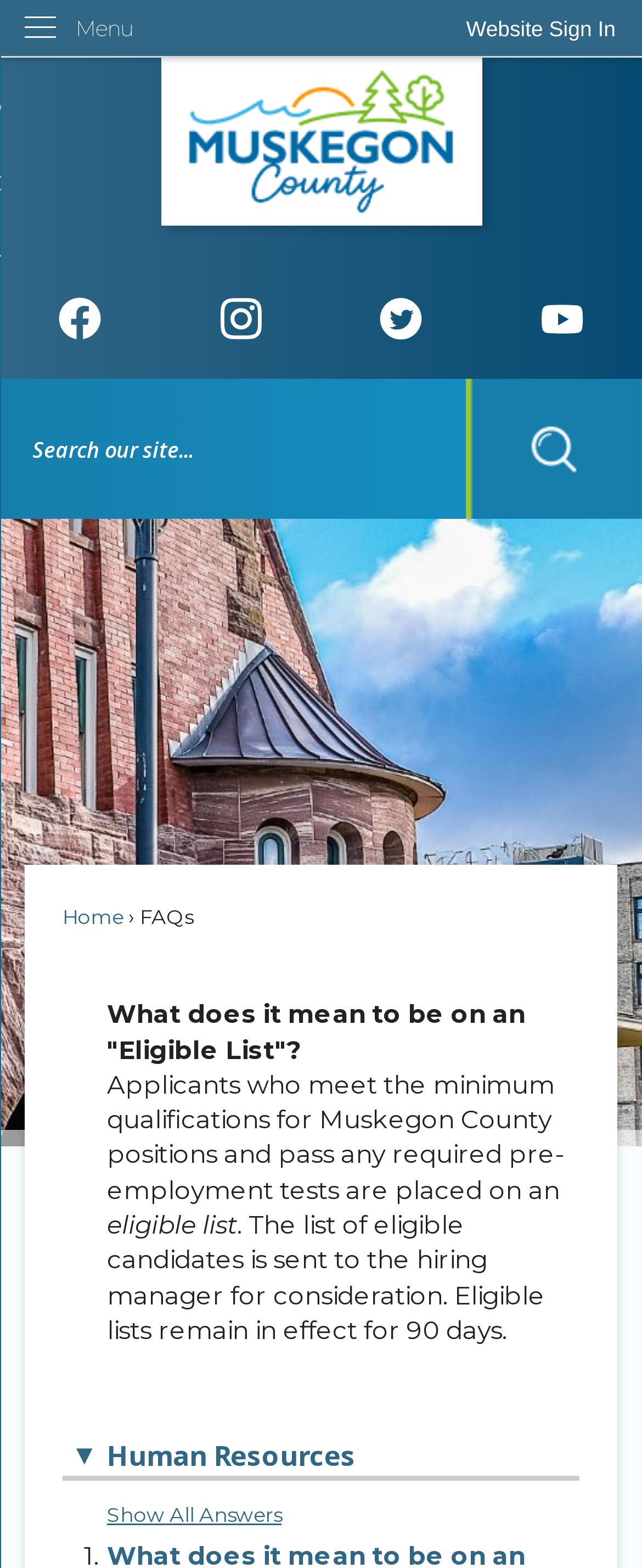Determine the bounding box coordinates of the clickable area required to perform the following instruction: "Search for something". The coordinates should be represented as four float numbers between 0 and 1: [left, top, right, bottom].

[0.0, 0.242, 1.0, 0.331]